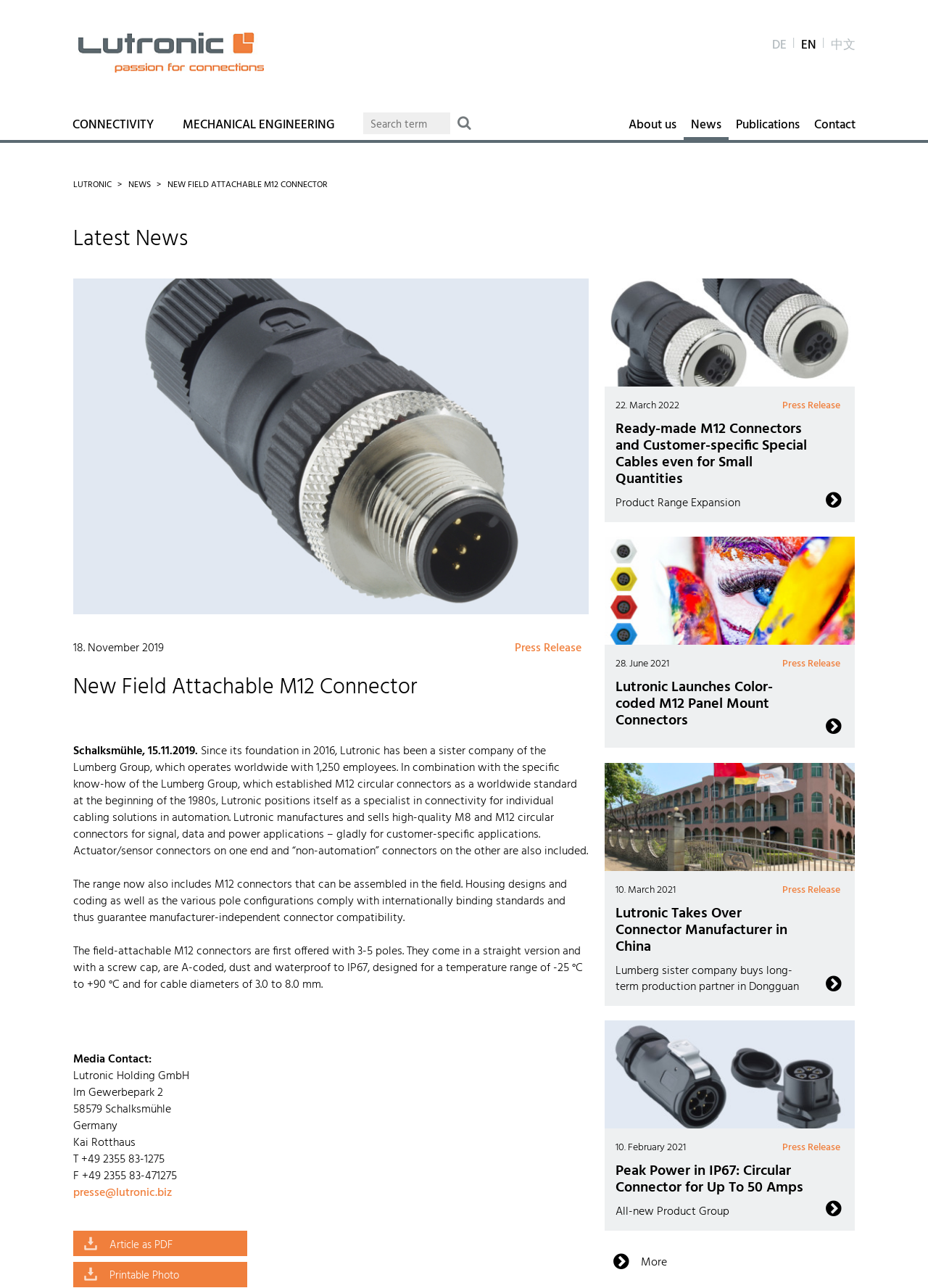Find the bounding box of the UI element described as: "Lutronic passion for connections". The bounding box coordinates should be given as four float values between 0 and 1, i.e., [left, top, right, bottom].

[0.079, 0.025, 0.29, 0.056]